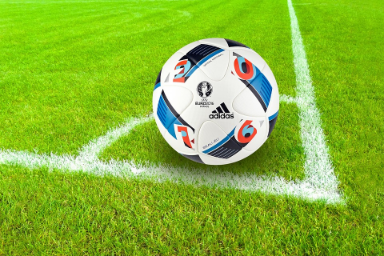Provide an extensive narrative of what is shown in the image.

The image showcases a vibrant soccer ball positioned snugly in the corner of a lush green field, indicating an active sports environment. The ball features a dynamic design, prominently displaying the iconic Adidas logo and marked with colorful numerical elements, likely signifying its association with a major tournament, such as the UEFA Euro. The pristine white lines of the field contrast sharply with the vivid green grass, enhancing the visual appeal and emphasizing the essence of soccer. This composition not only captures the spirit of the game but also invites viewers to immerse themselves in the excitement of athletic competition.